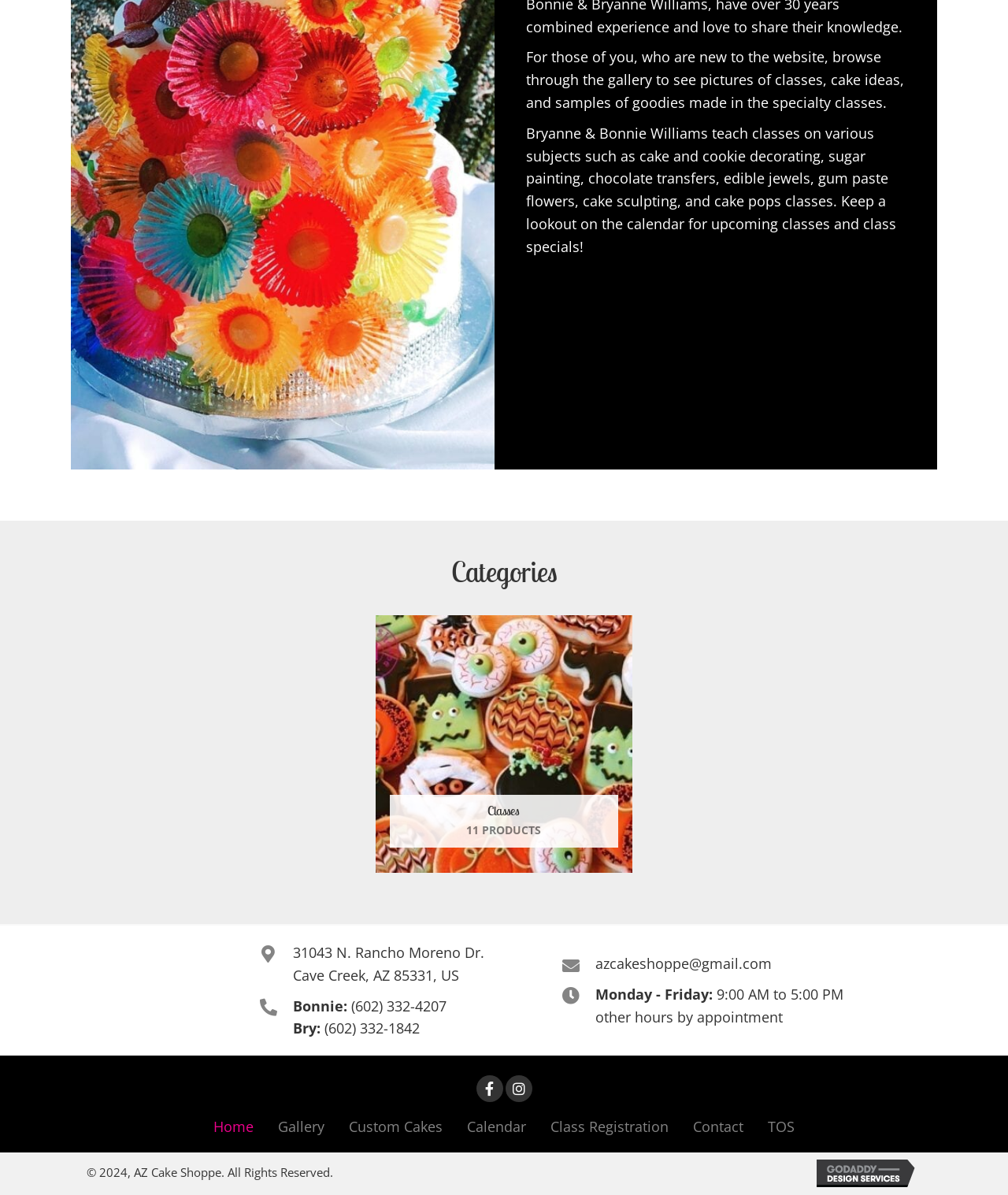Locate the bounding box coordinates of the UI element described by: "alt="GoDaddy Web Design"". The bounding box coordinates should consist of four float numbers between 0 and 1, i.e., [left, top, right, bottom].

[0.81, 0.972, 0.914, 0.988]